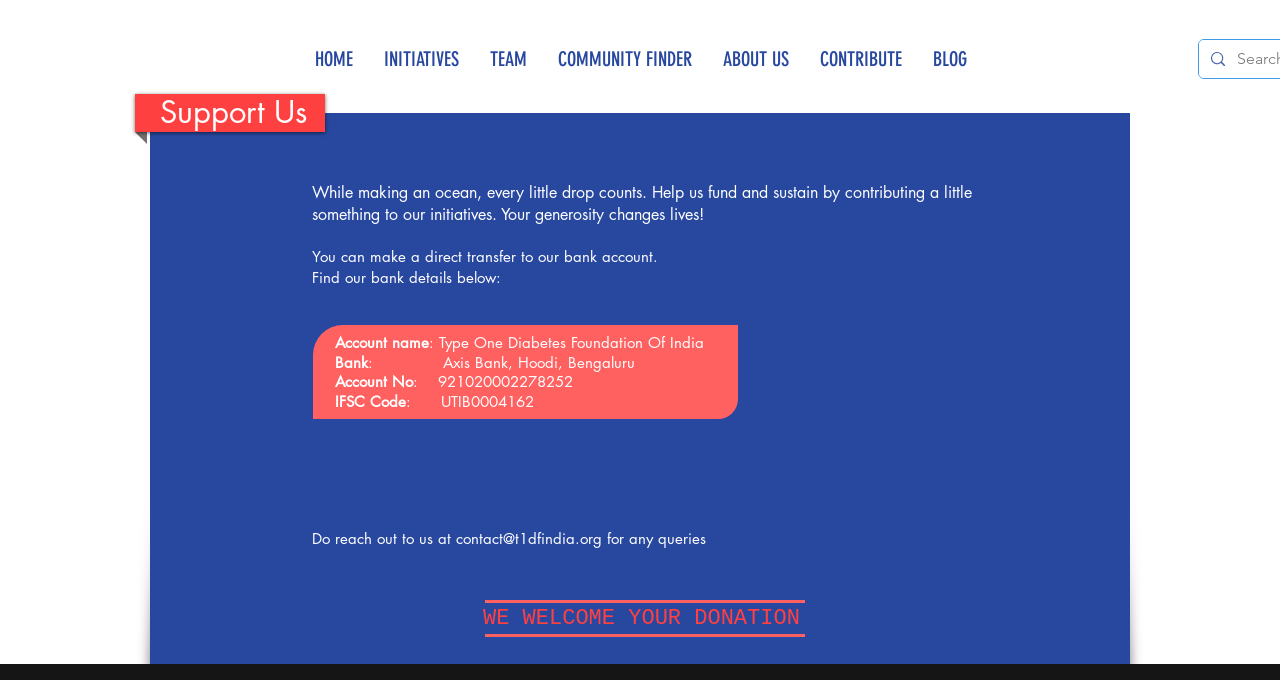Determine the bounding box coordinates of the clickable element to achieve the following action: 'Click HOME'. Provide the coordinates as four float values between 0 and 1, formatted as [left, top, right, bottom].

[0.233, 0.007, 0.287, 0.166]